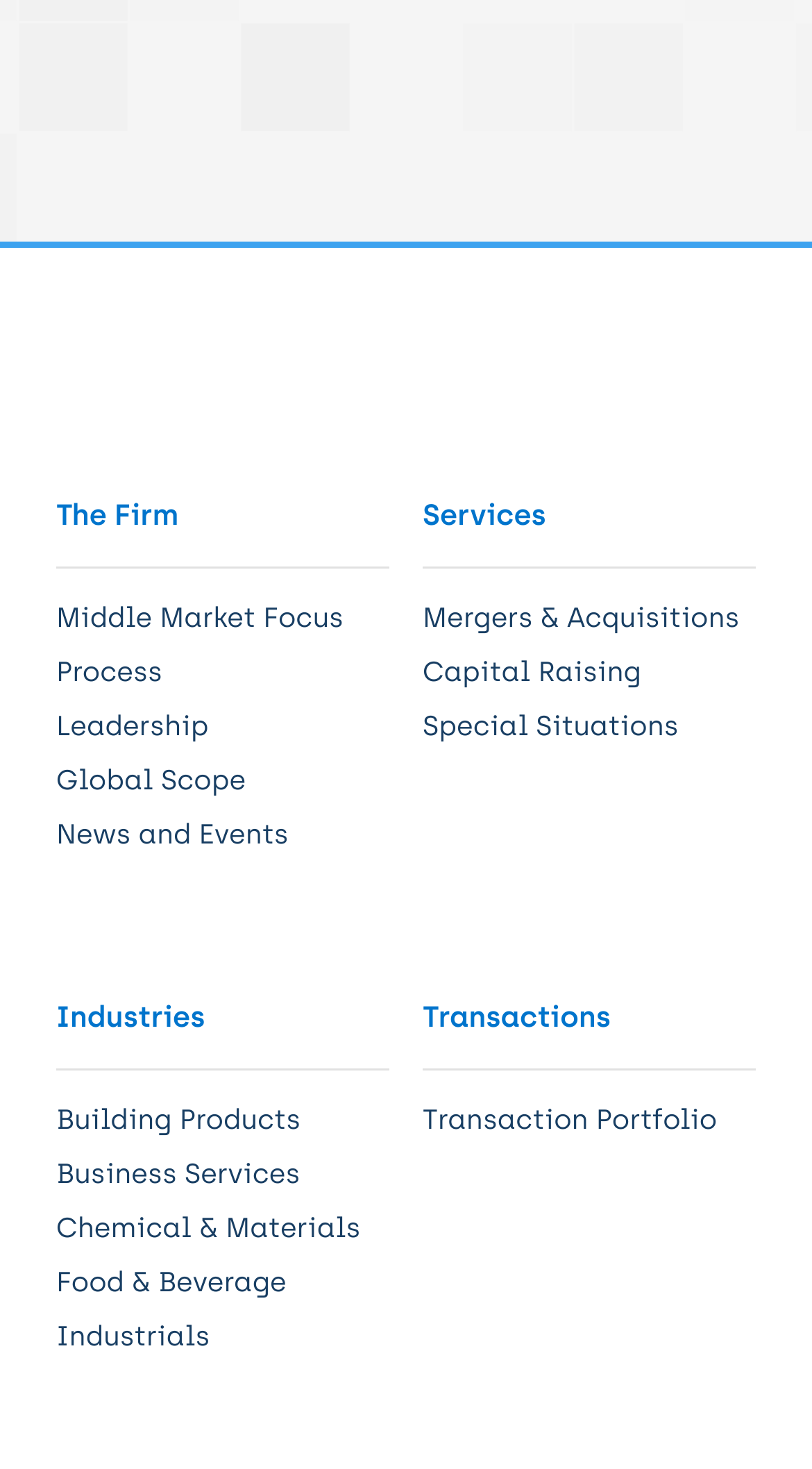Please answer the following question using a single word or phrase: 
How many links are there under 'Services'?

3